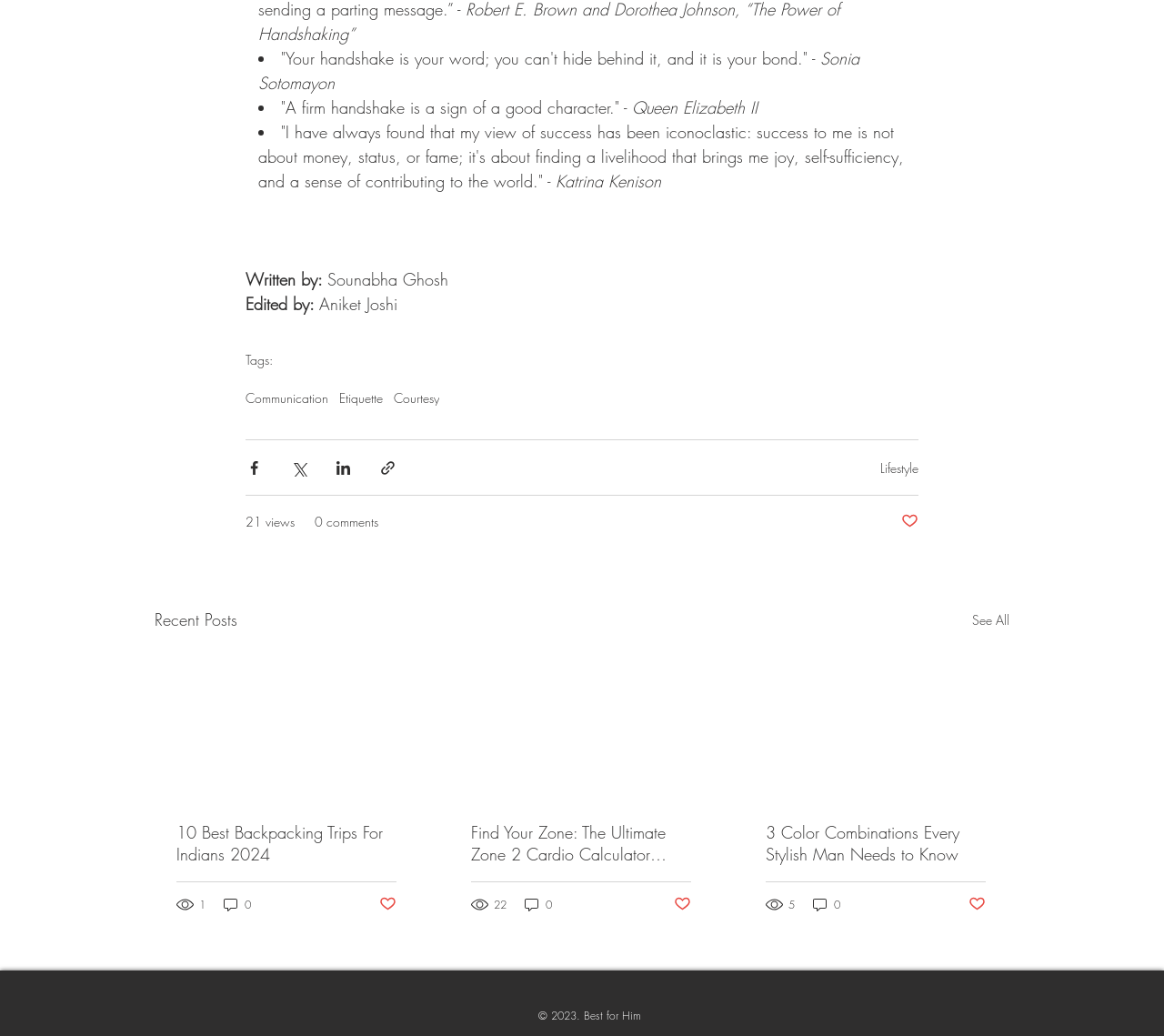Highlight the bounding box coordinates of the element that should be clicked to carry out the following instruction: "Read the article about 10 Best Backpacking Trips For Indians 2024". The coordinates must be given as four float numbers ranging from 0 to 1, i.e., [left, top, right, bottom].

[0.152, 0.793, 0.341, 0.835]